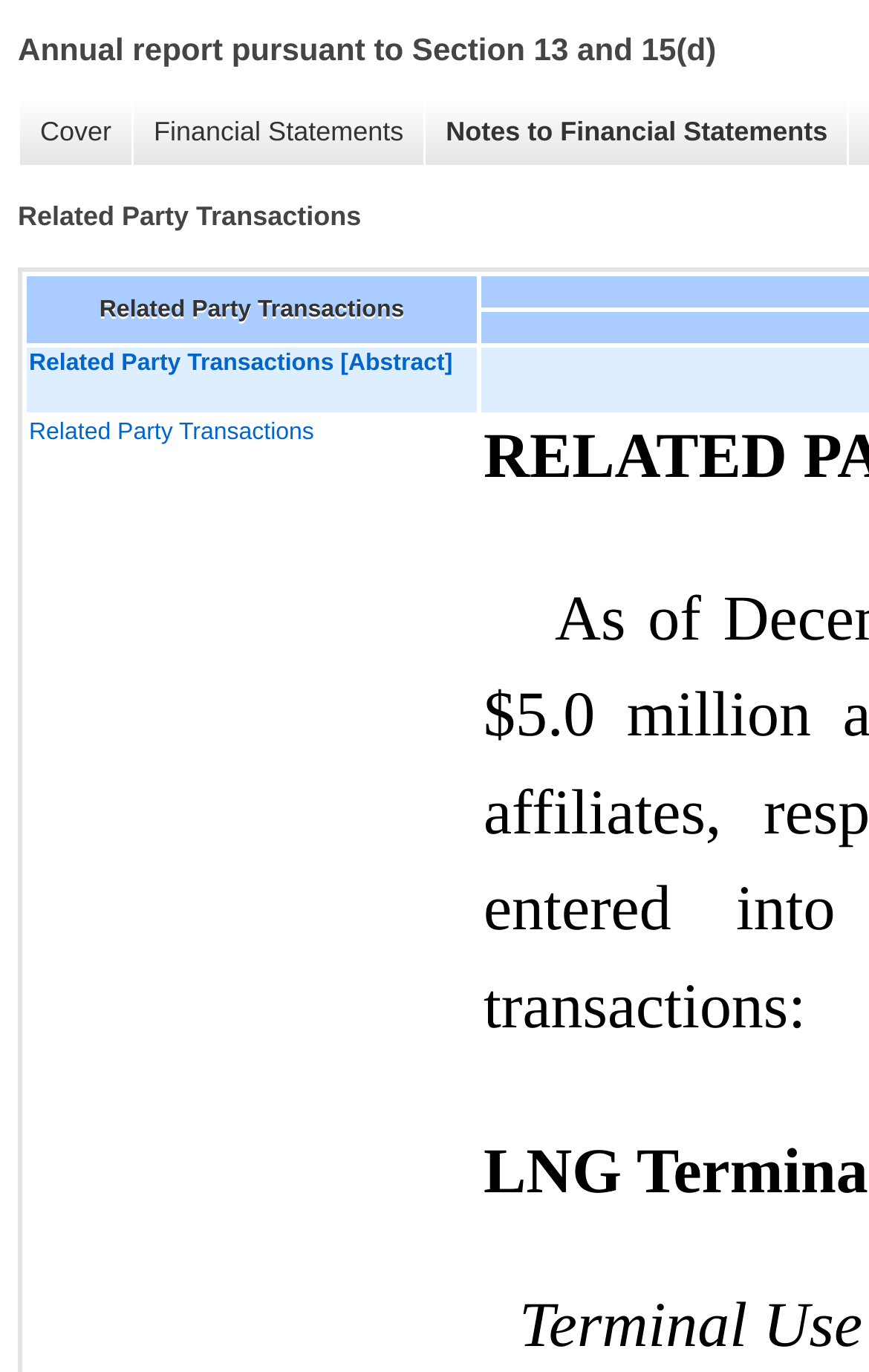Please determine the bounding box coordinates for the UI element described as: "Cover".

[0.021, 0.072, 0.151, 0.12]